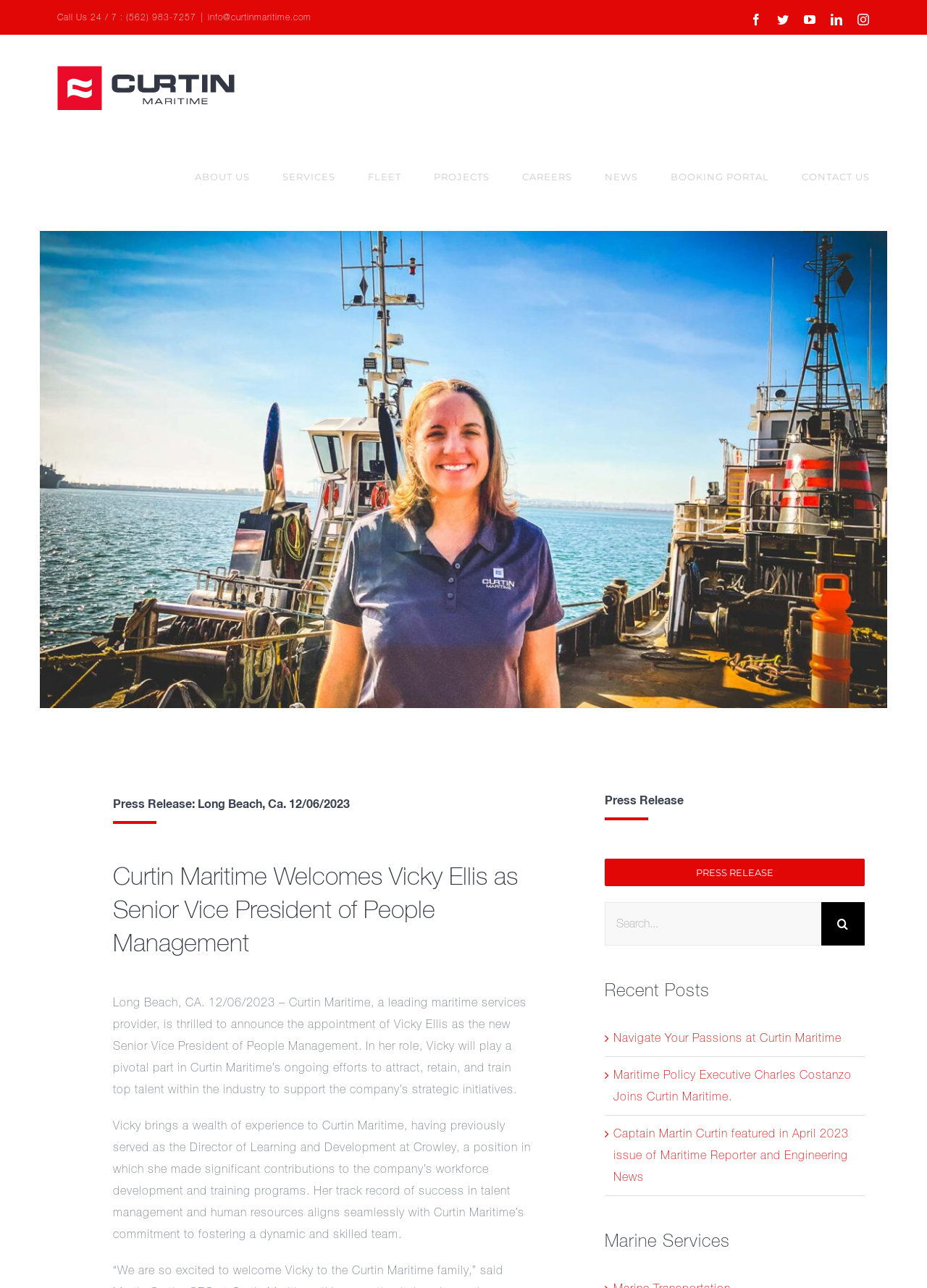What is the phone number to call?
Using the image as a reference, answer the question in detail.

I found the phone number by looking at the top of the webpage, where it says 'Call Us 24/7 :' followed by the phone number '(562) 983-7257'.